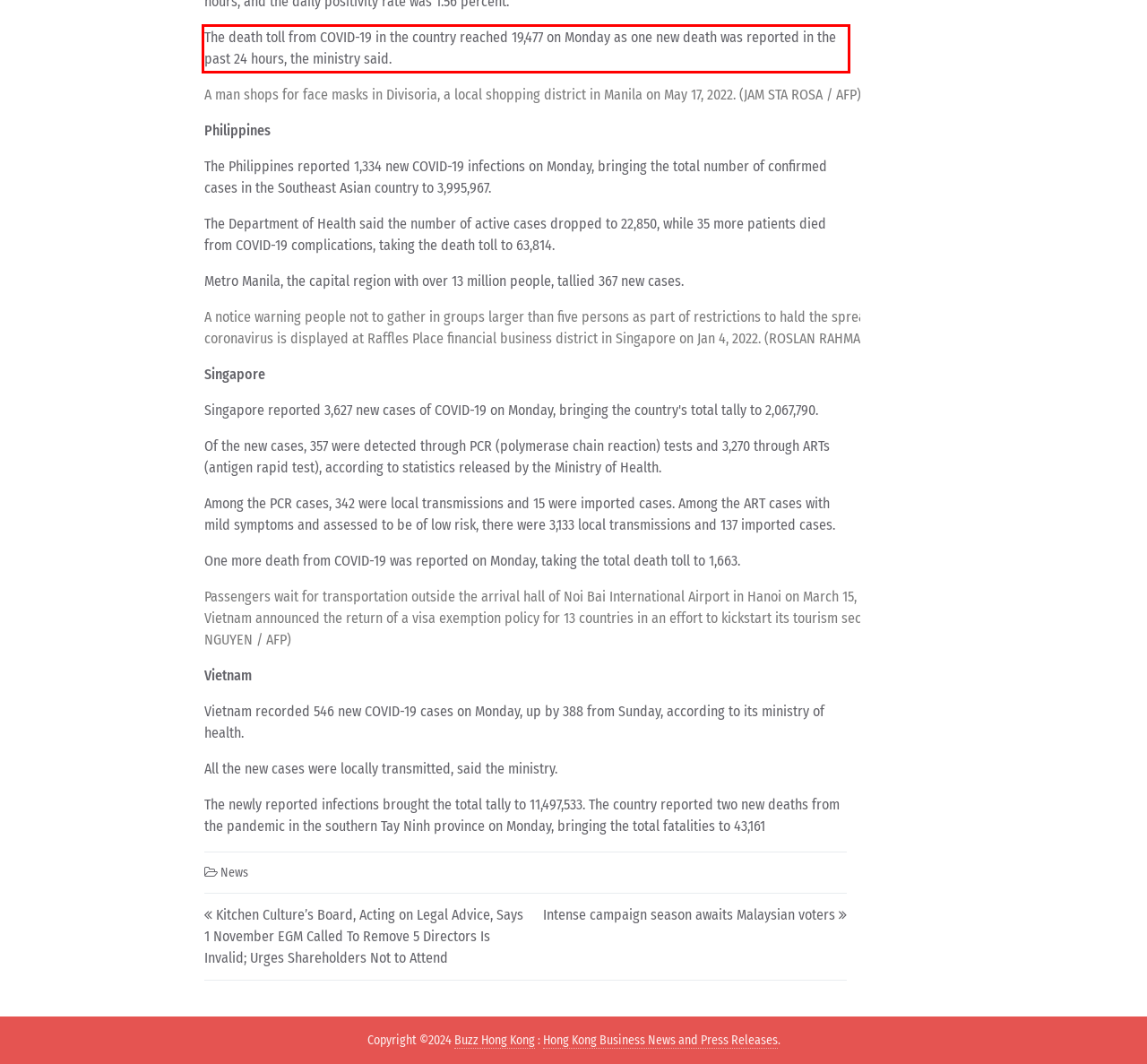Please perform OCR on the UI element surrounded by the red bounding box in the given webpage screenshot and extract its text content.

The death toll from COVID-19 in the country reached 19,477 on Monday as one new death was reported in the past 24 hours, the ministry said.